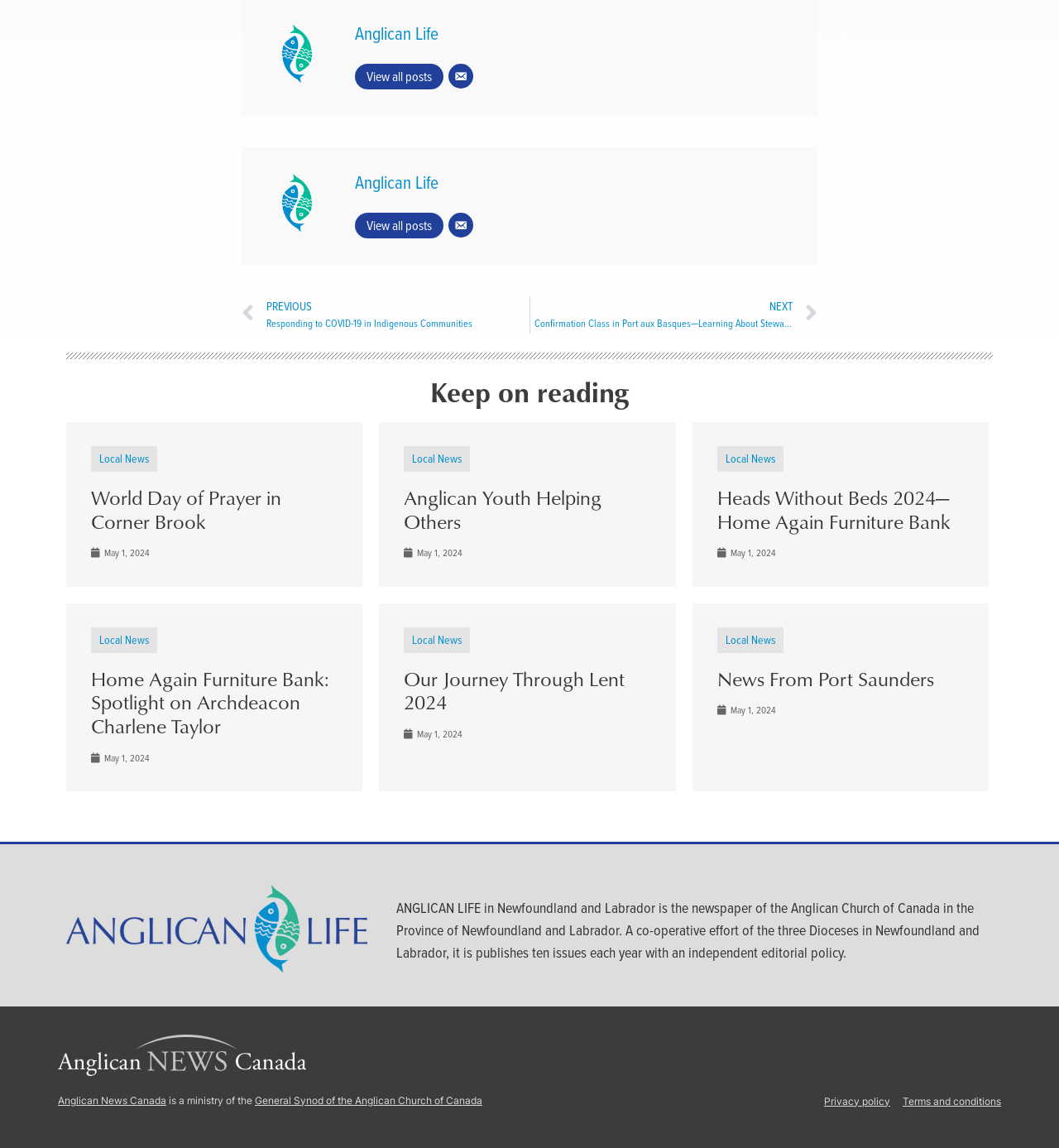Predict the bounding box of the UI element based on the description: "Privacy policy". The coordinates should be four float numbers between 0 and 1, formatted as [left, top, right, bottom].

[0.778, 0.952, 0.841, 0.967]